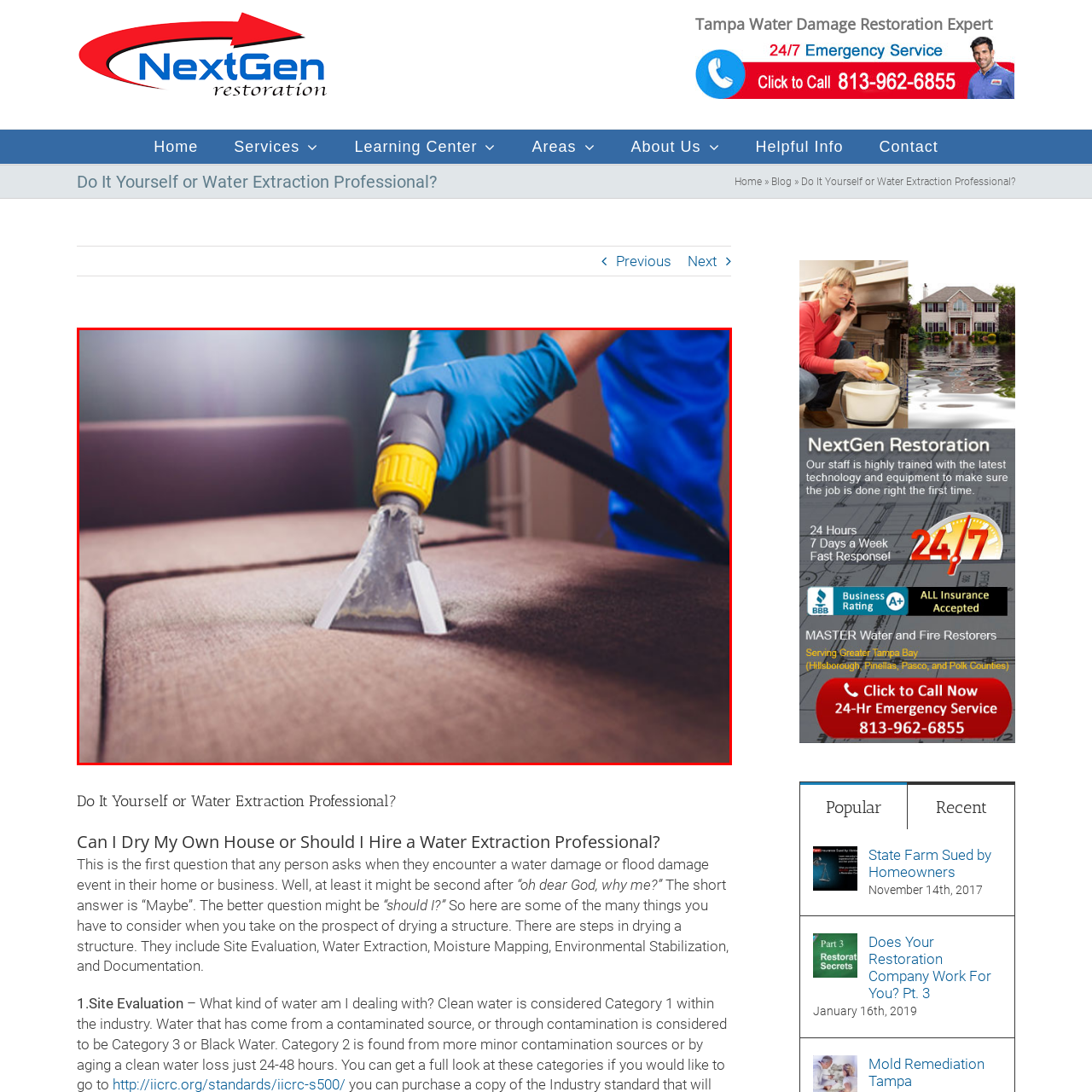Refer to the image encased in the red bounding box and answer the subsequent question with a single word or phrase:
Why is professional expertise necessary?

For thorough drying and restoration